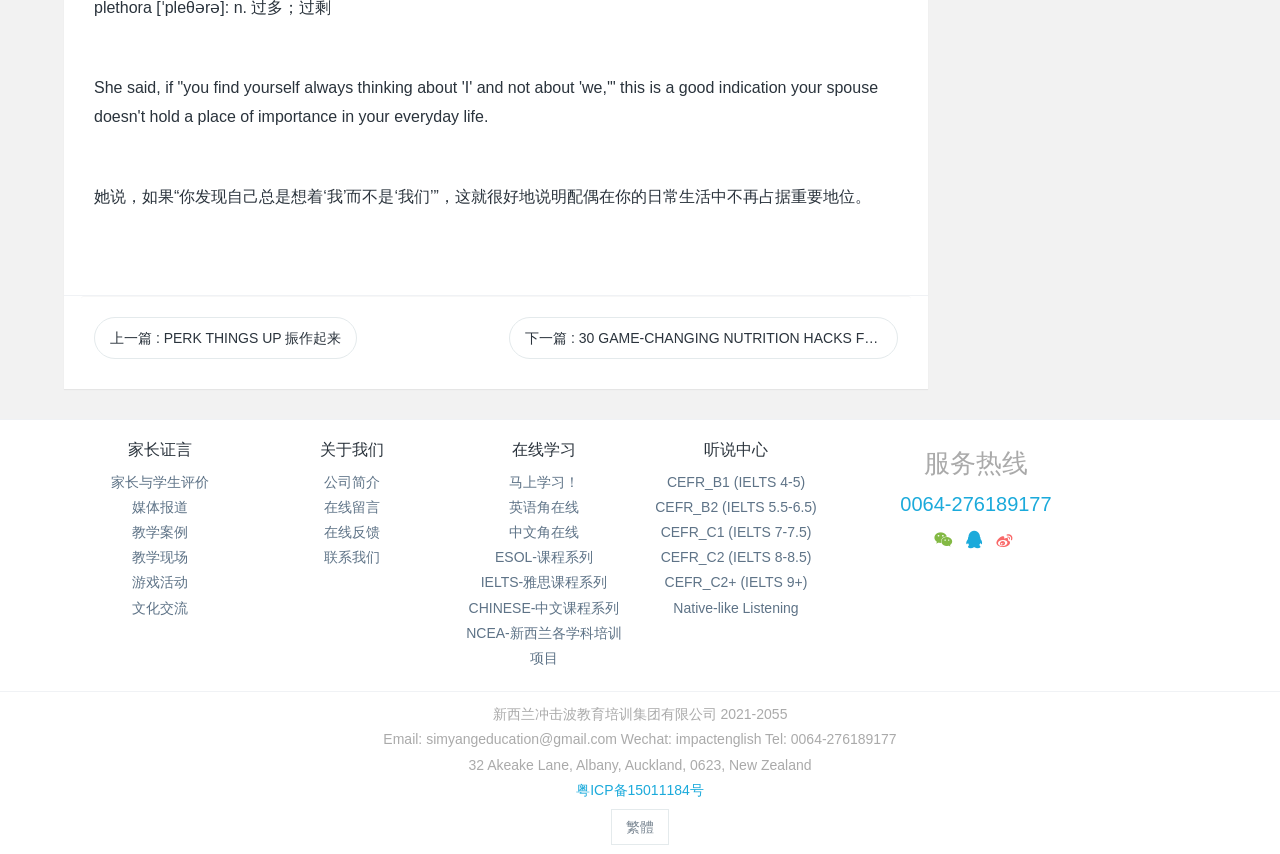Using the image as a reference, answer the following question in as much detail as possible:
What is the name of the company at the bottom of the page?

I determined the answer by looking at the static text element at the bottom of the page with the company name.